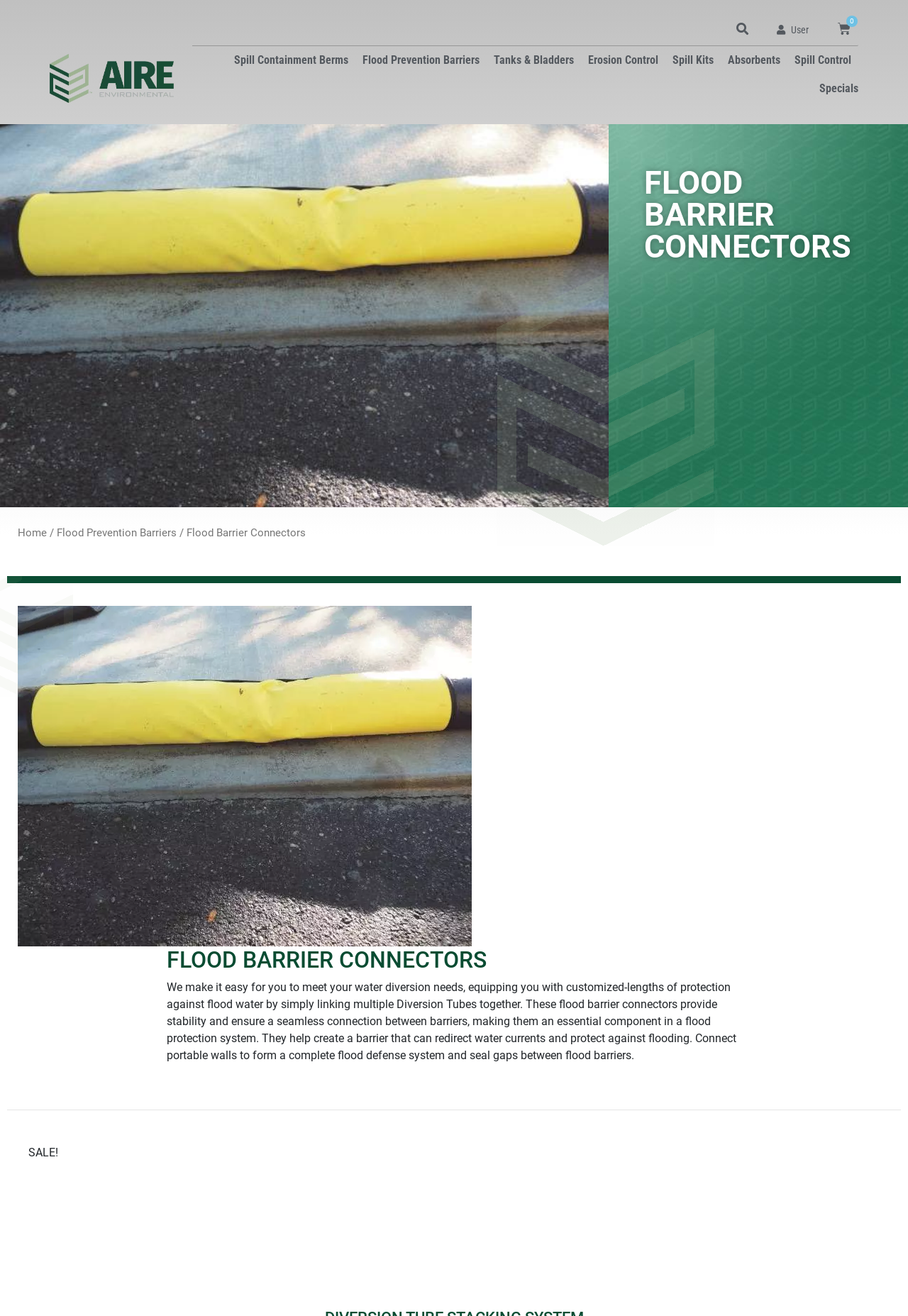Please provide a one-word or short phrase answer to the question:
How do flood barrier connectors provide stability?

By linking multiple Diversion Tubes together